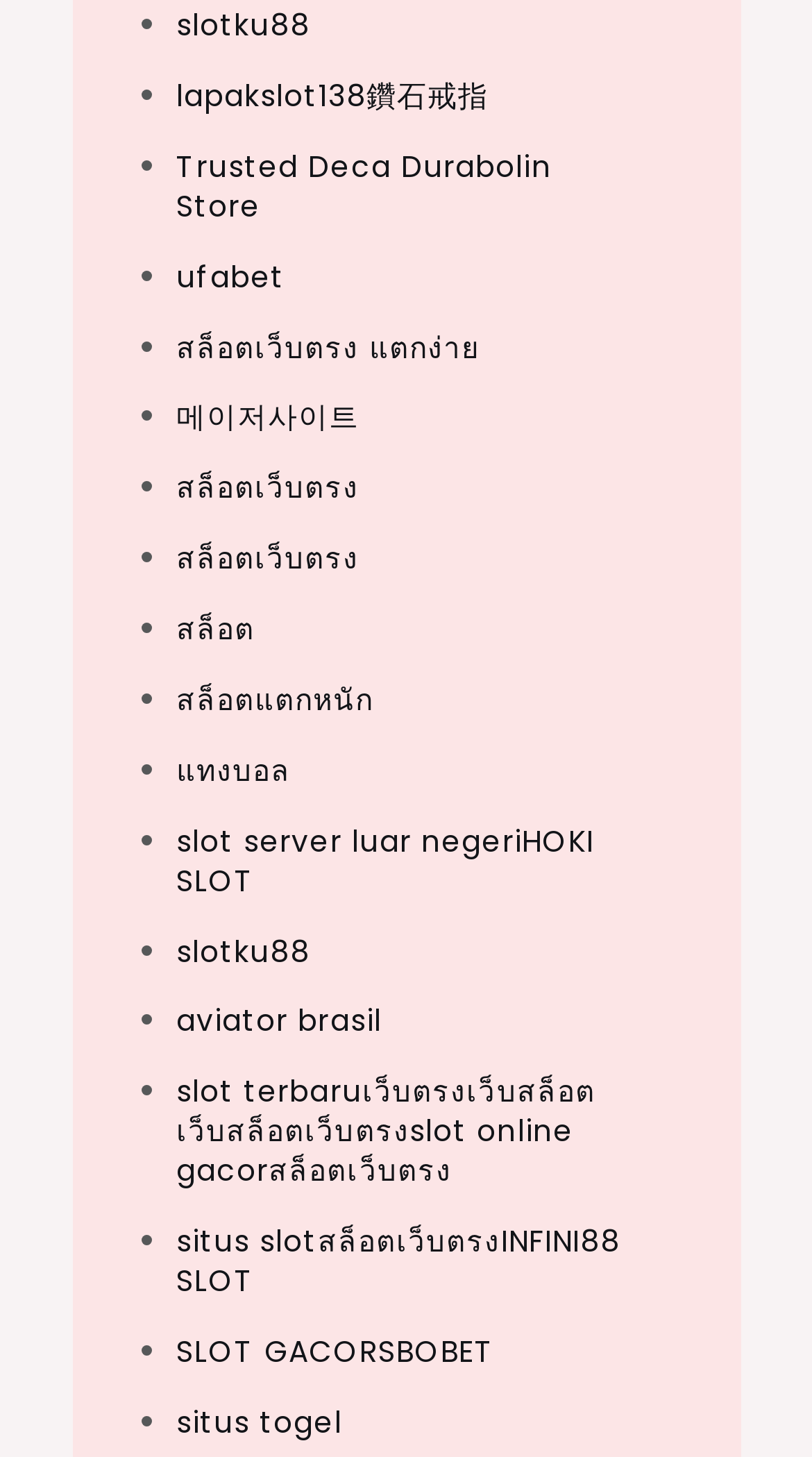Please locate the bounding box coordinates of the element that should be clicked to complete the given instruction: "go to 메이저사이트".

[0.217, 0.272, 0.443, 0.301]